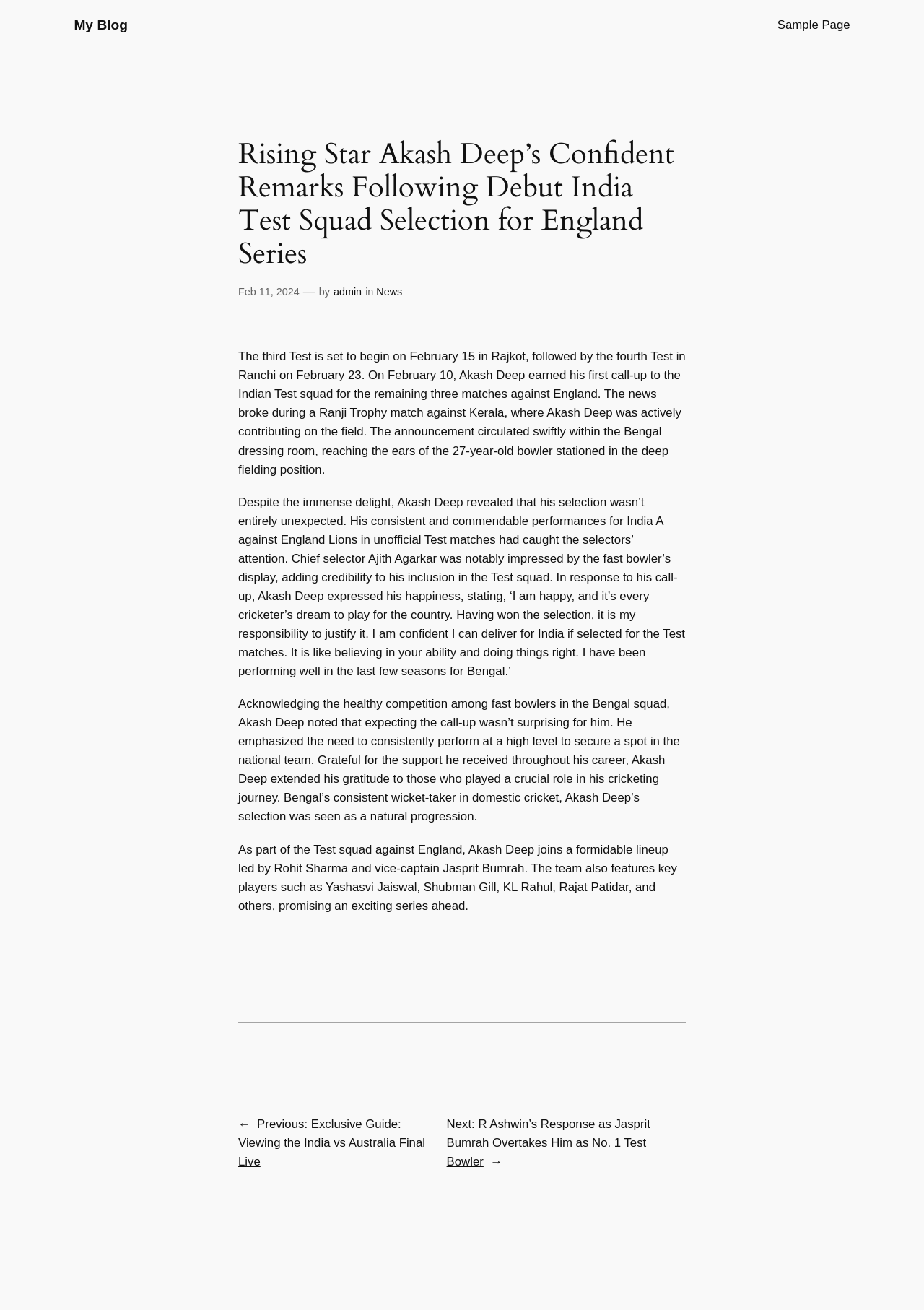Provide a brief response to the question below using a single word or phrase: 
What is the name of the category of the article?

News